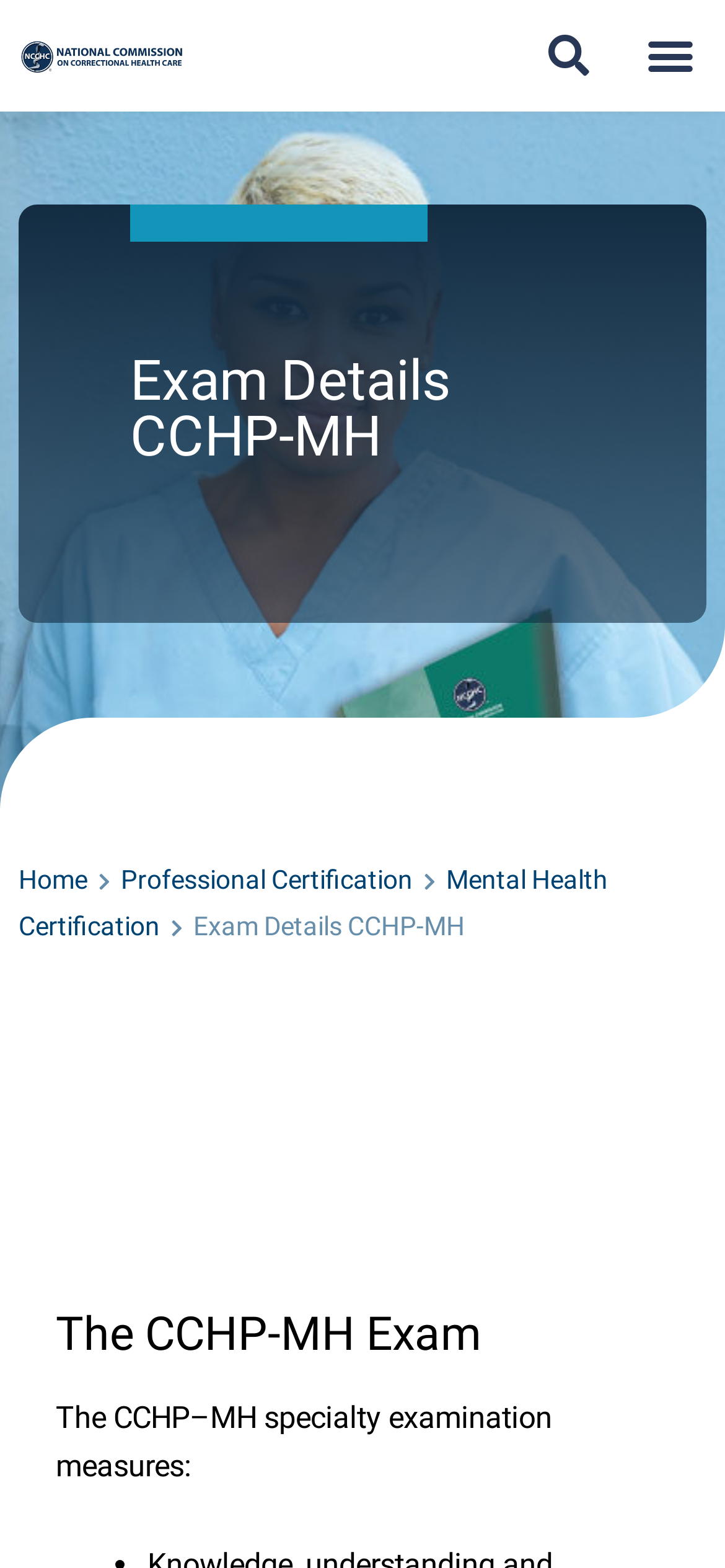Return the bounding box coordinates of the UI element that corresponds to this description: "Search". The coordinates must be given as four float numbers in the range of 0 and 1, [left, top, right, bottom].

[0.733, 0.012, 0.836, 0.059]